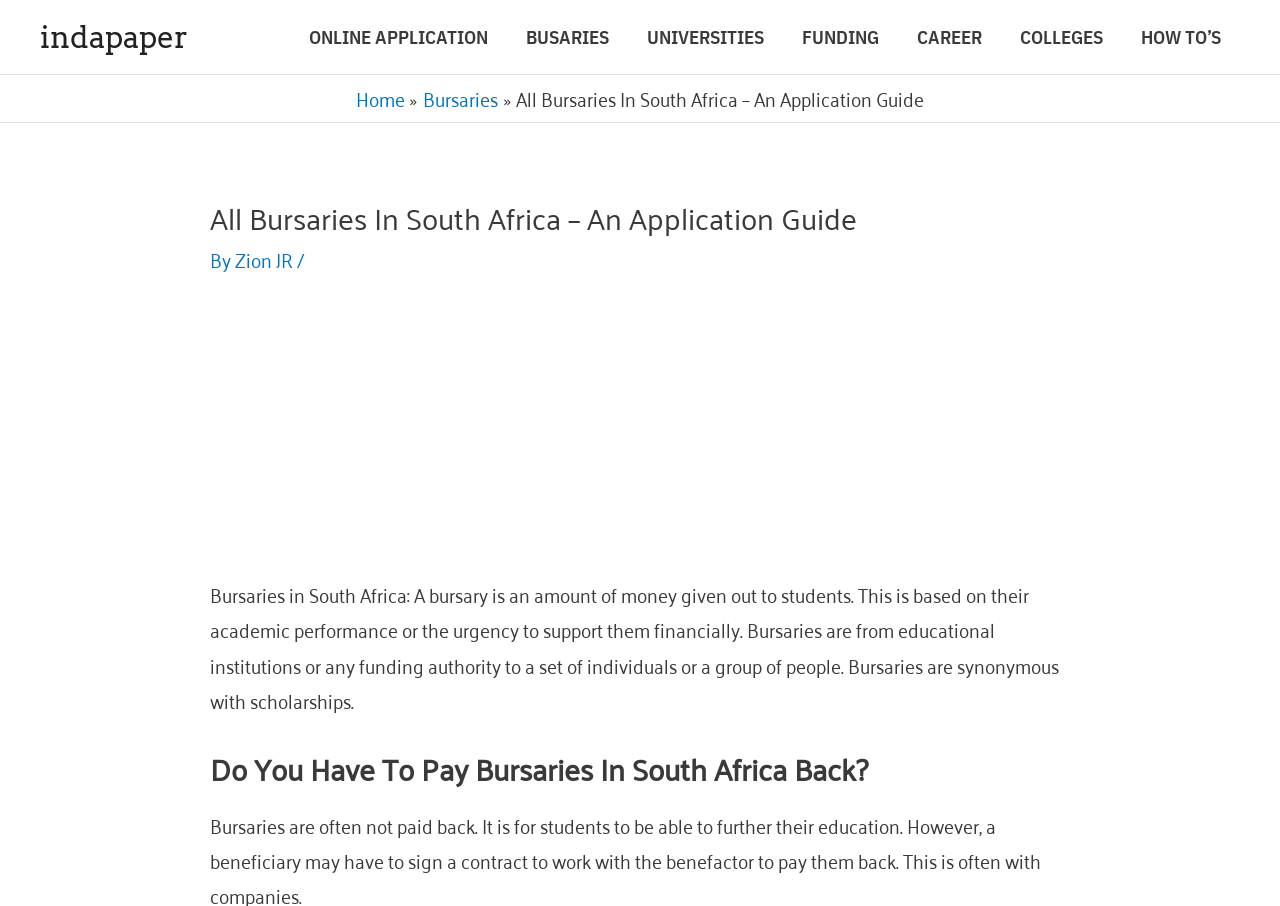What is the purpose of a bursary?
Refer to the screenshot and answer in one word or phrase.

Financial support